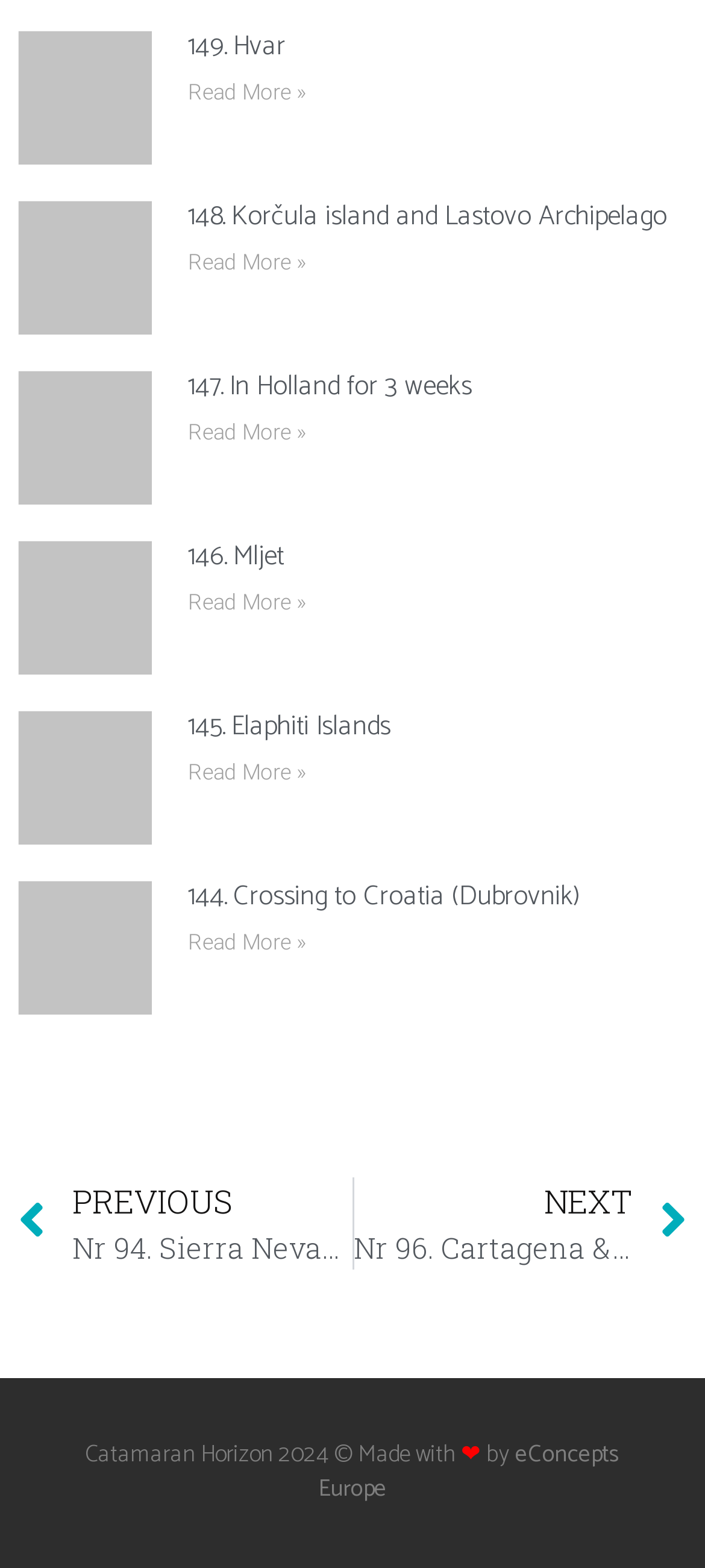What is the title of the first article?
Refer to the image and answer the question using a single word or phrase.

149. Hvar